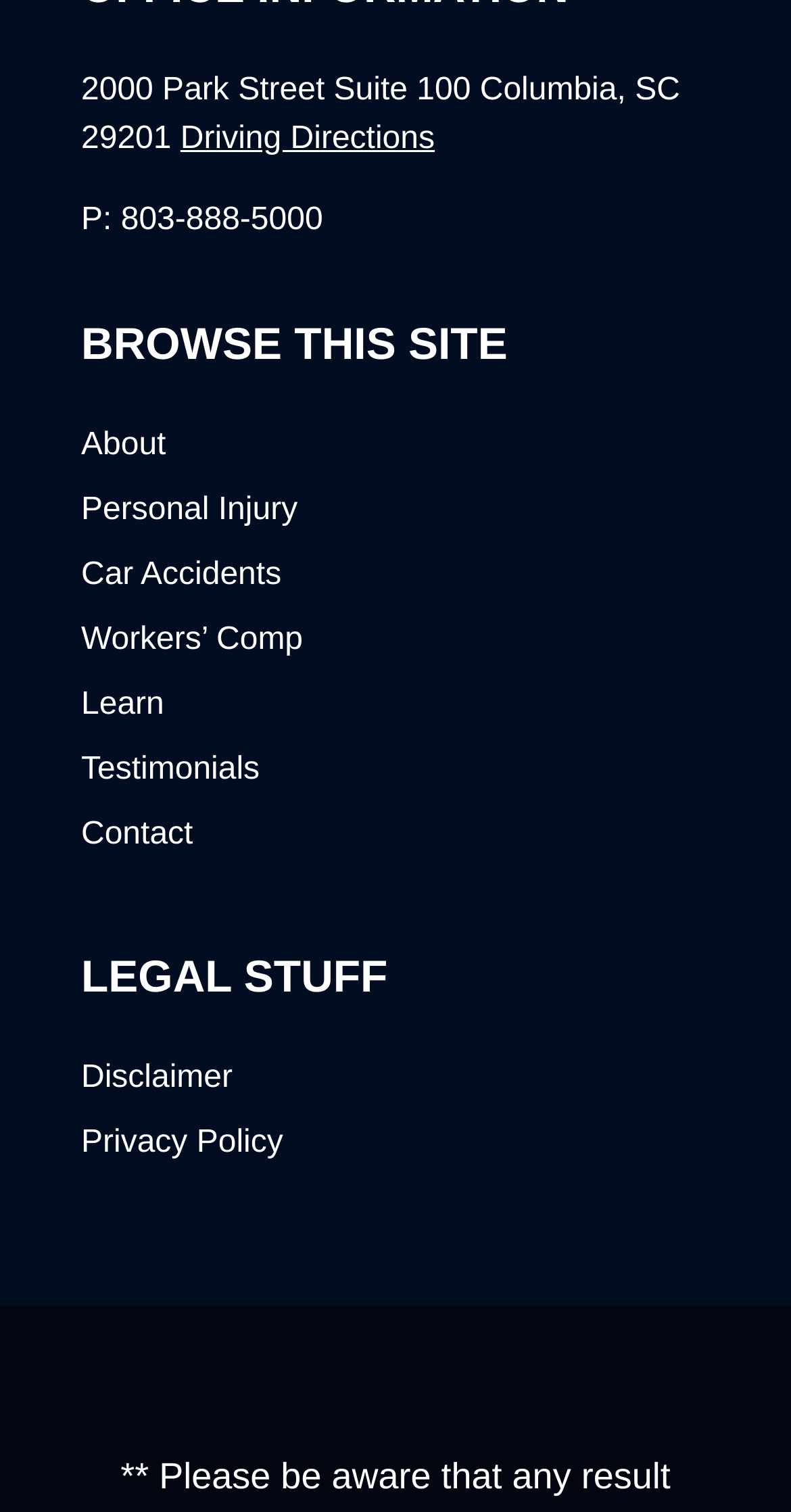Please find the bounding box for the UI element described by: "Privacy Policy".

[0.103, 0.745, 0.358, 0.767]